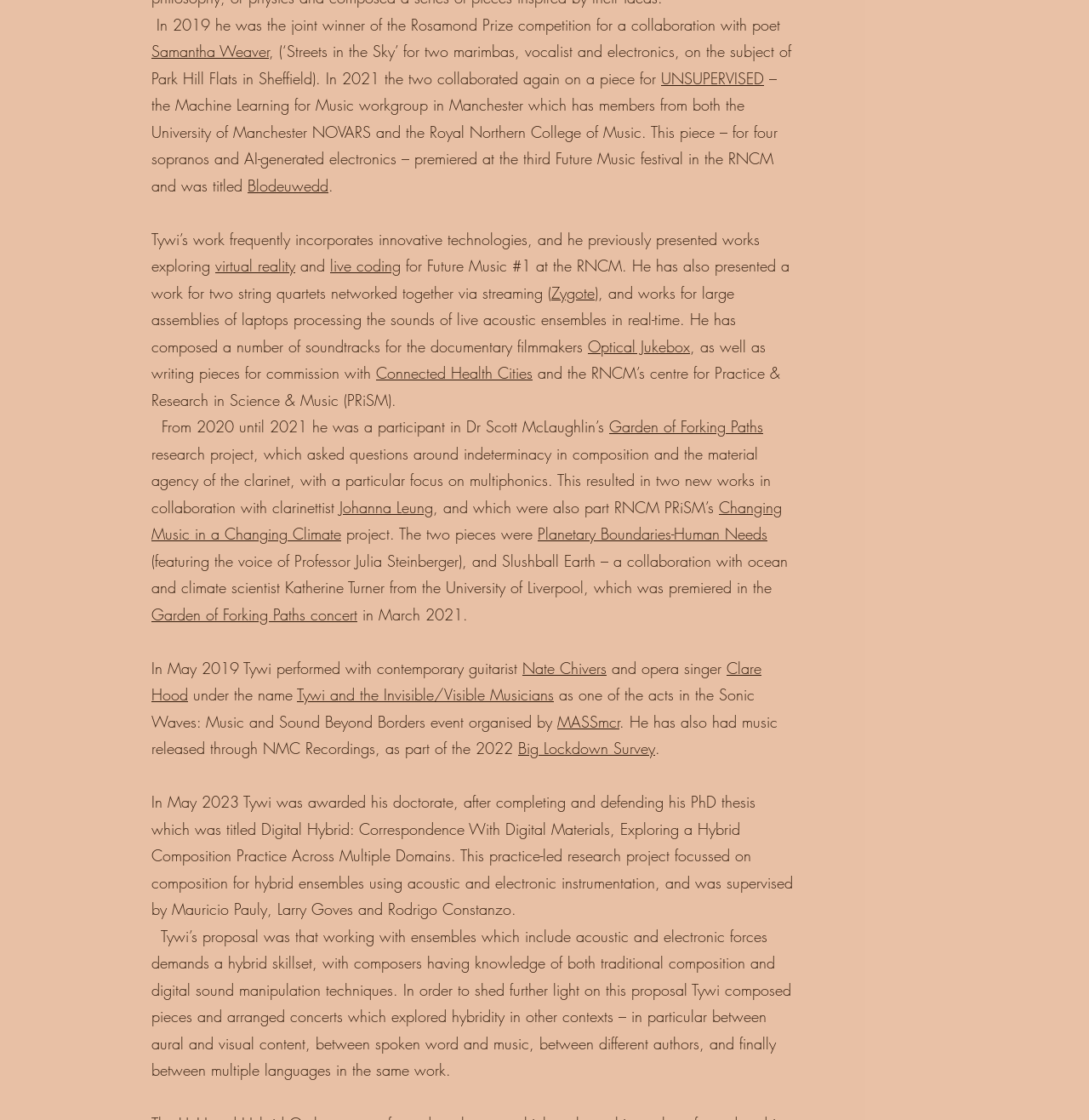Please find the bounding box coordinates of the element that you should click to achieve the following instruction: "Visit the webpage of Samantha Weaver". The coordinates should be presented as four float numbers between 0 and 1: [left, top, right, bottom].

[0.139, 0.036, 0.247, 0.055]